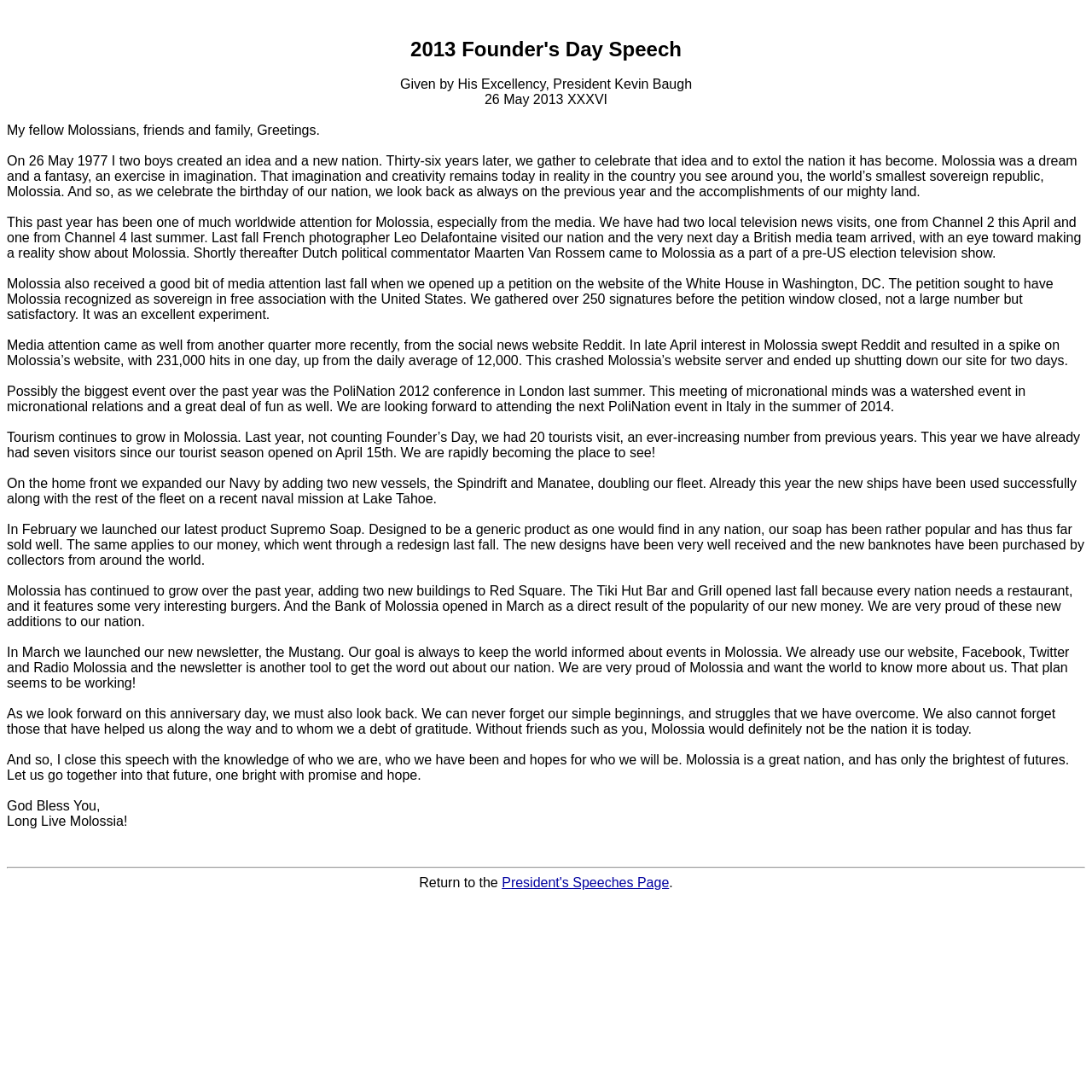Review the image closely and give a comprehensive answer to the question: What is the name of the conference mentioned in the speech?

The answer can be found in the 23rd StaticText element, which mentions 'the PoliNation 2012 conference in London last summer'.